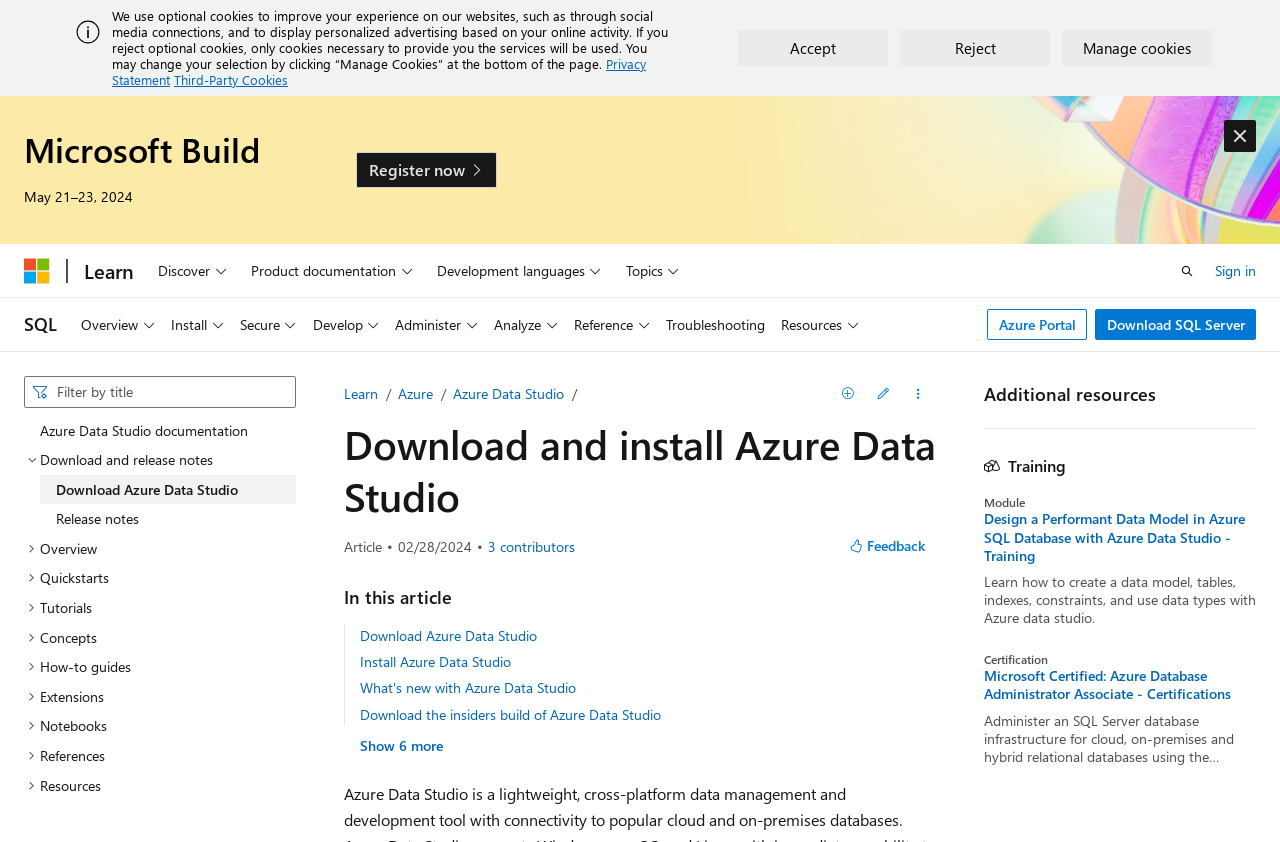Generate a thorough description of the webpage.

This webpage is about downloading and installing Azure Data Studio. At the top, there is a banner with a cookie policy notification, which includes an image, a description of the cookie policy, and buttons to accept, reject, or manage cookies. Below the banner, there is a heading "Microsoft Build" with a date "May 21–23, 2024" and a link to register.

On the top navigation bar, there are links to "Microsoft", "Learn", and "Global" with a dropdown menu. The "Global" menu has buttons for "Discover", "Product documentation", "Development languages", and "Topics". There is also a search button and a sign-in link.

The main content of the page is divided into sections. The first section has a heading "Download and install Azure Data Studio" and provides information about the article, including the review date and contributors. There are buttons to view all contributors and provide feedback.

The next section is a navigation menu "In this article" with links to different parts of the article, including "Download Azure Data Studio", "Install Azure Data Studio", and "What's new with Azure Data Studio". There is also a button to show more links.

Below the navigation menu, there is a section "Additional resources" with a separator line and an article about training, including a link to a training module on designing a performant data model in Azure SQL Database with Azure Data Studio.

On the right side of the page, there are links to "Azure Portal" and "Download SQL Server". At the bottom of the page, there is a link to "Manage Cookies".